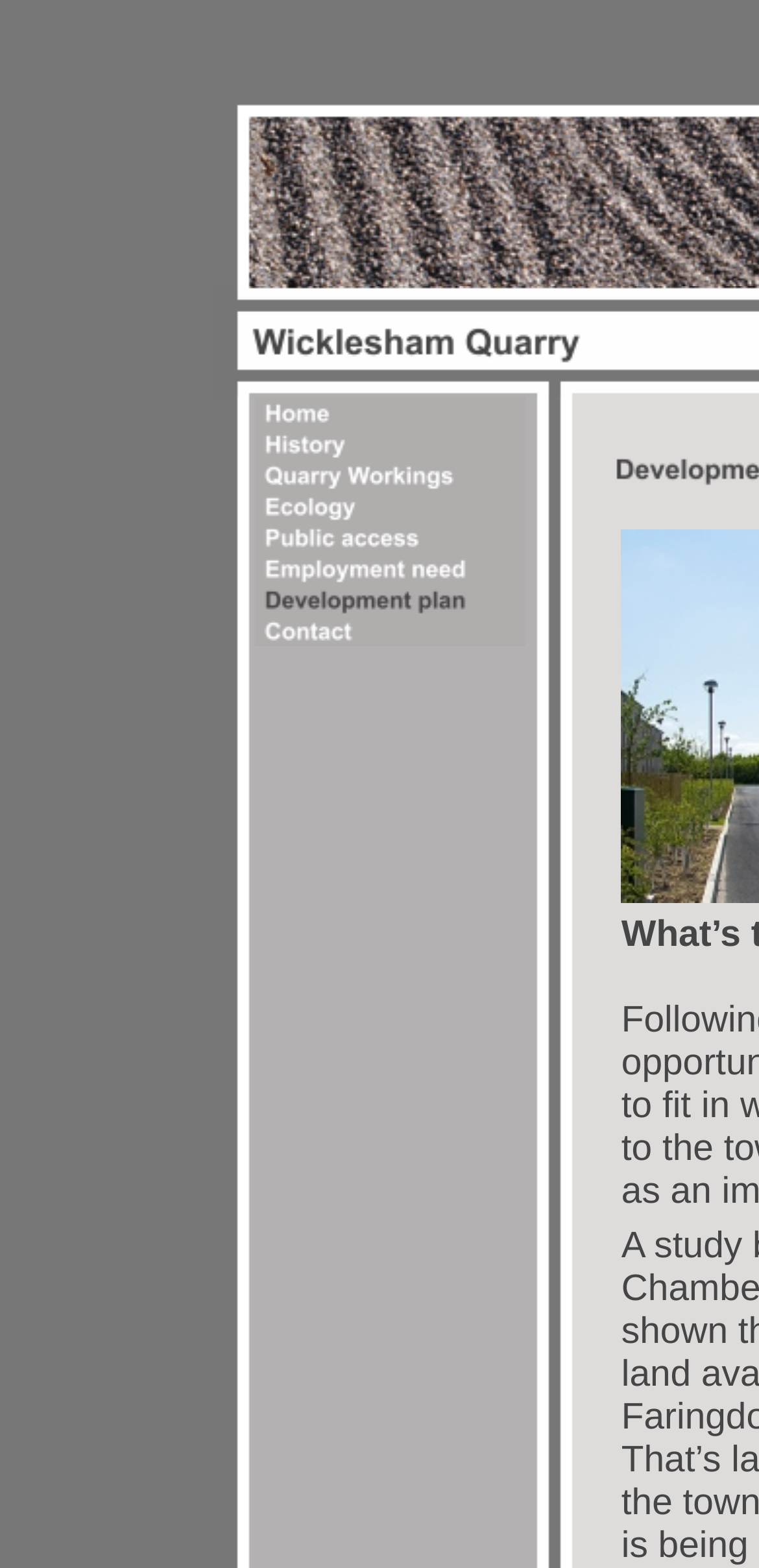Please provide a one-word or short phrase answer to the question:
Is there a link to a page about Ecology?

Yes